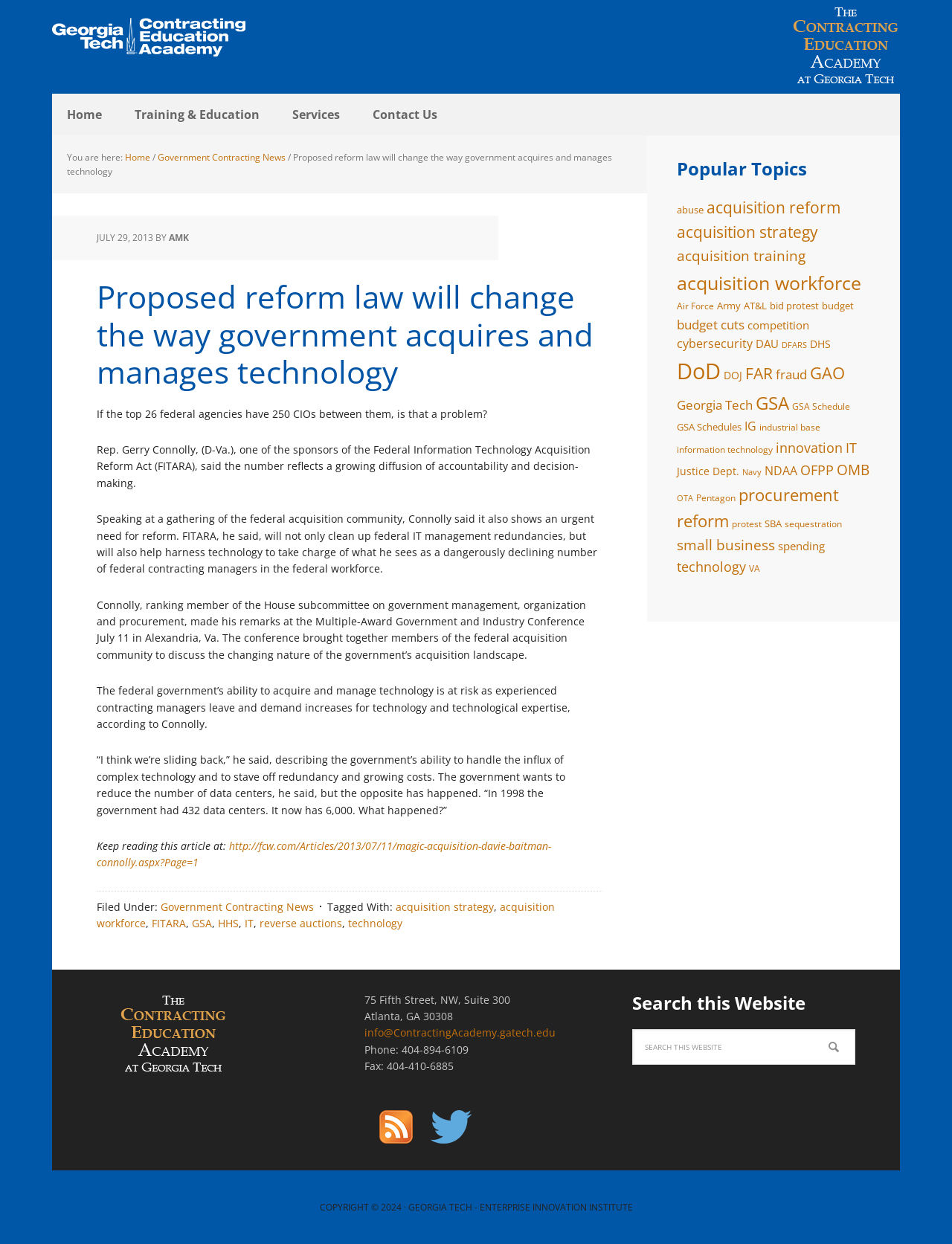Extract the bounding box coordinates for the UI element described by the text: "The Contracting Education Academy". The coordinates should be in the form of [left, top, right, bottom] with values between 0 and 1.

[0.055, 0.0, 0.258, 0.06]